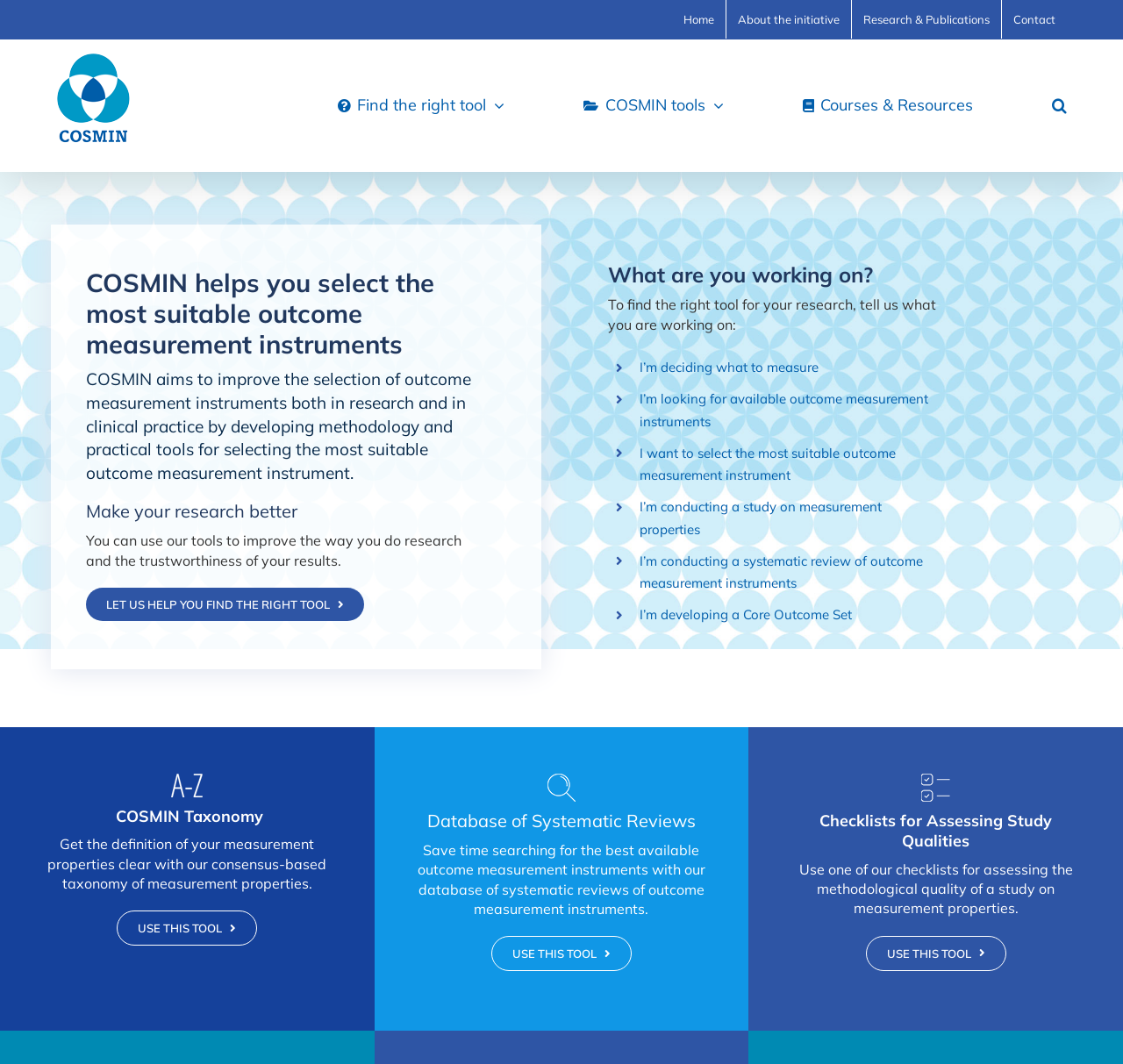Identify the bounding box coordinates of the area that should be clicked in order to complete the given instruction: "Search for something". The bounding box coordinates should be four float numbers between 0 and 1, i.e., [left, top, right, bottom].

[0.937, 0.037, 0.95, 0.161]